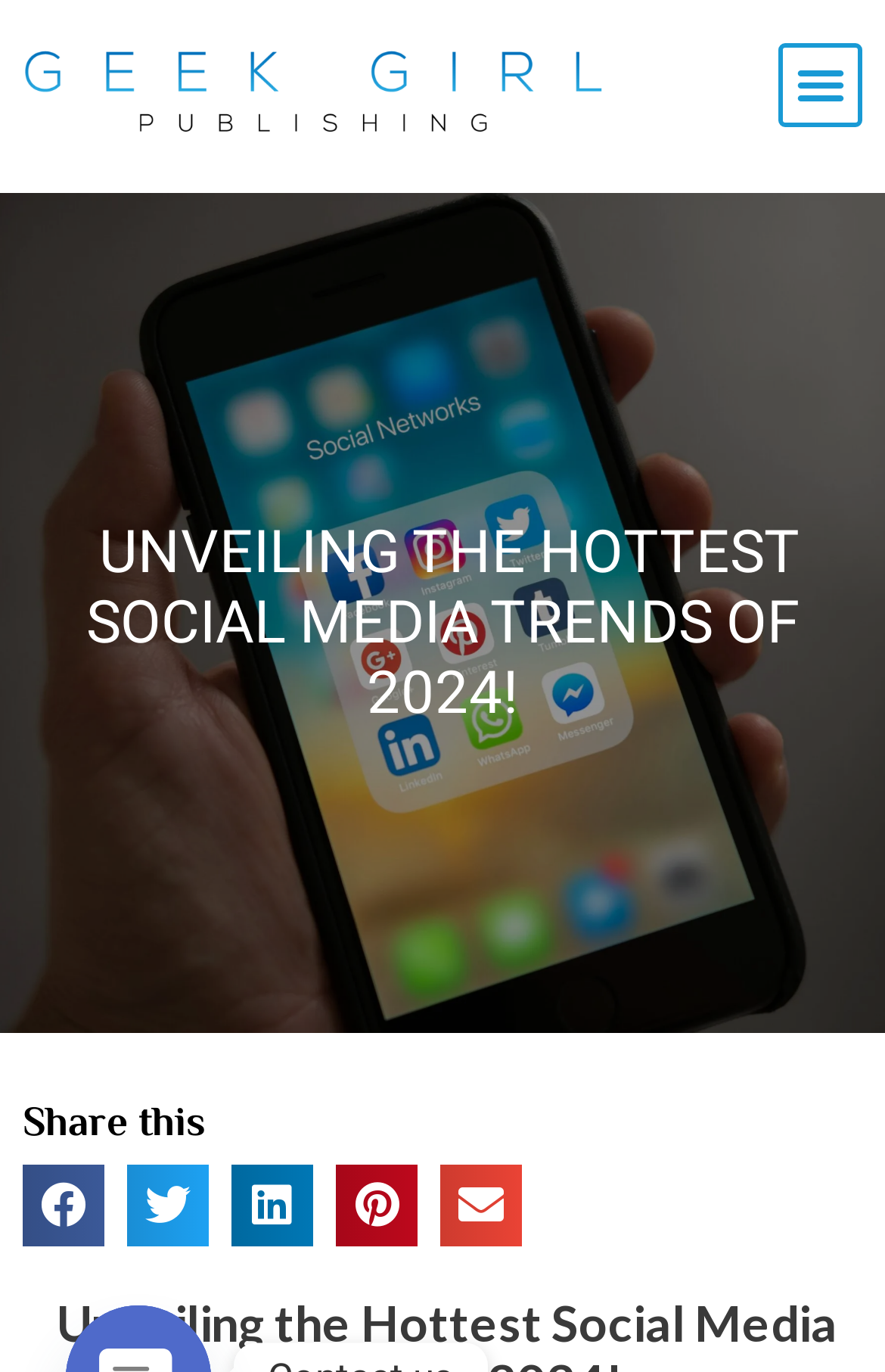Summarize the contents and layout of the webpage in detail.

The webpage is titled "Page not found - Geek Girl Publishing". At the top left, there is a link. To the top right, there is a button labeled "Menu Toggle". 

Below the top section, a prominent heading reads "UNVEILING THE HOTTEST SOCIAL MEDIA TRENDS OF 2024!". 

Further down, there is a heading "Share this" located near the top of the lower section. Below this heading, there are five buttons aligned horizontally, allowing users to share content on various social media platforms, including Facebook, Twitter, LinkedIn, Pinterest, and email.